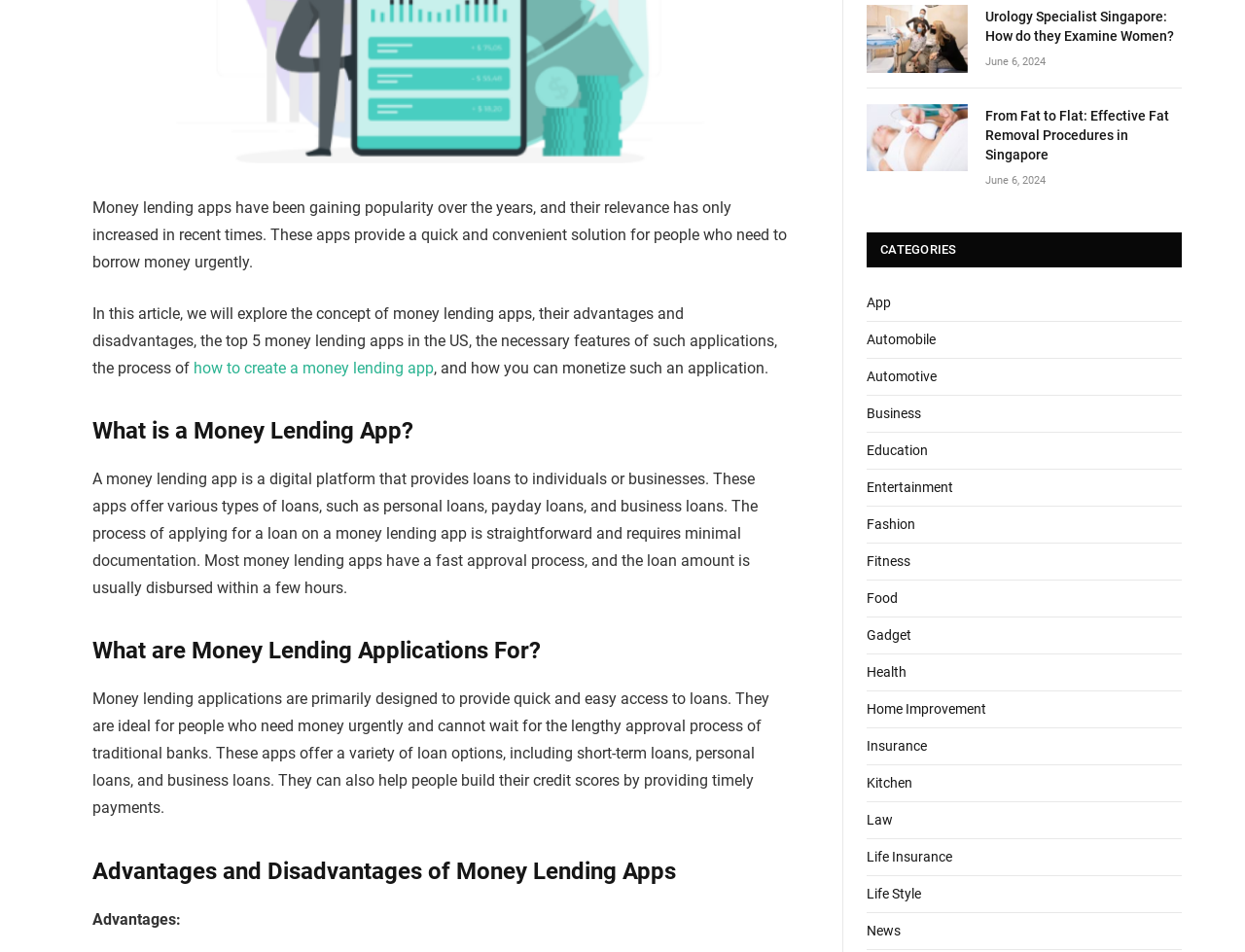Return the bounding box coordinates of the UI element that corresponds to this description: "Home Improvement". The coordinates must be given as four float numbers in the range of 0 and 1, [left, top, right, bottom].

[0.696, 0.736, 0.792, 0.753]